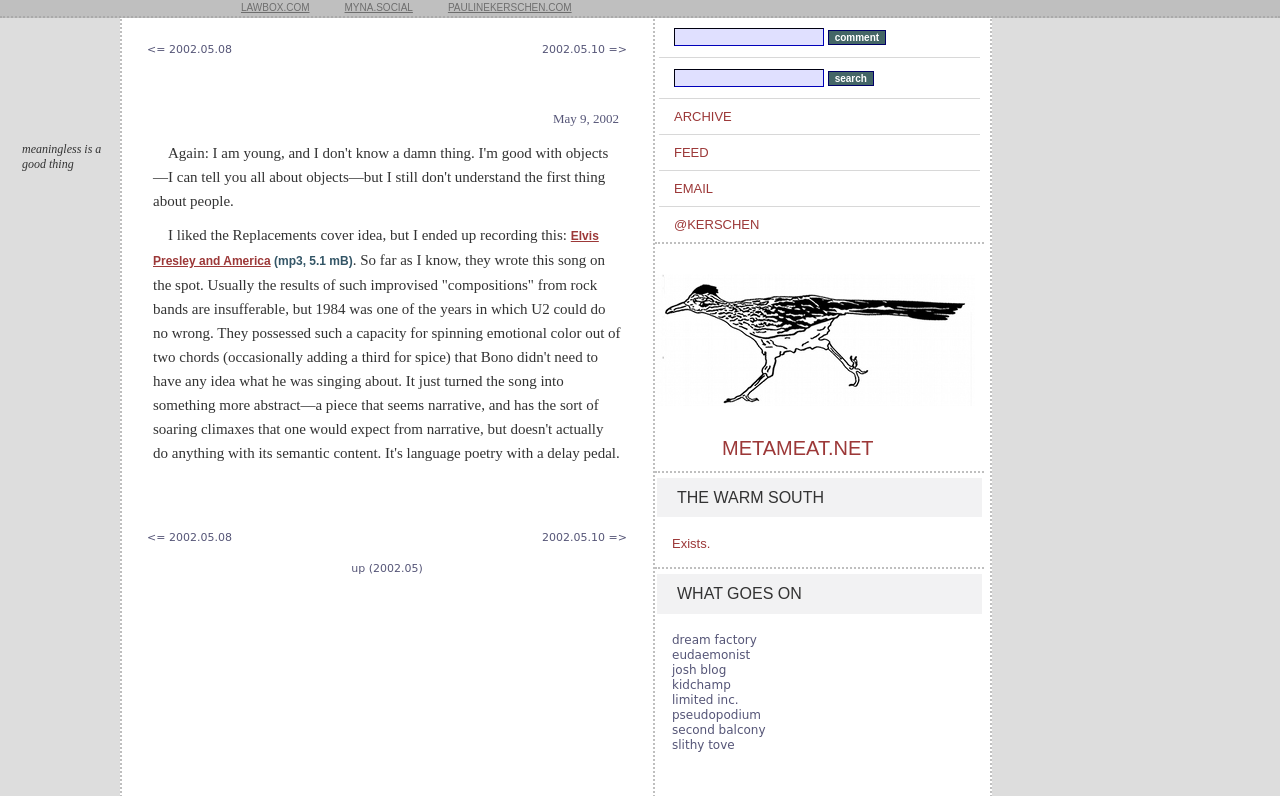Locate the bounding box coordinates of the area that needs to be clicked to fulfill the following instruction: "click on 'comment'". The coordinates should be in the format of four float numbers between 0 and 1, namely [left, top, right, bottom].

[0.647, 0.038, 0.692, 0.057]